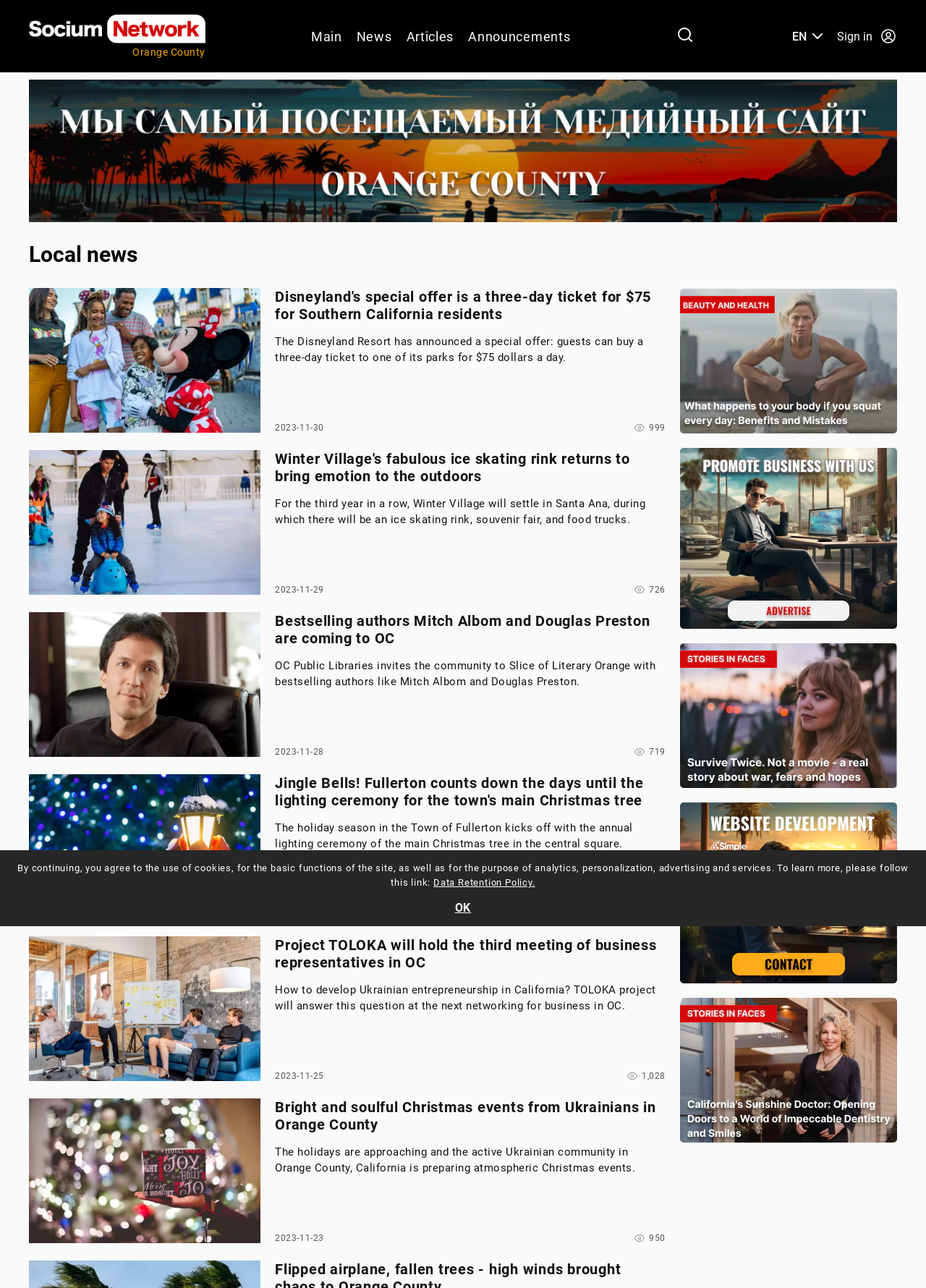Identify the bounding box coordinates of the clickable region to carry out the given instruction: "Browse the 'News' section".

[0.385, 0.022, 0.423, 0.034]